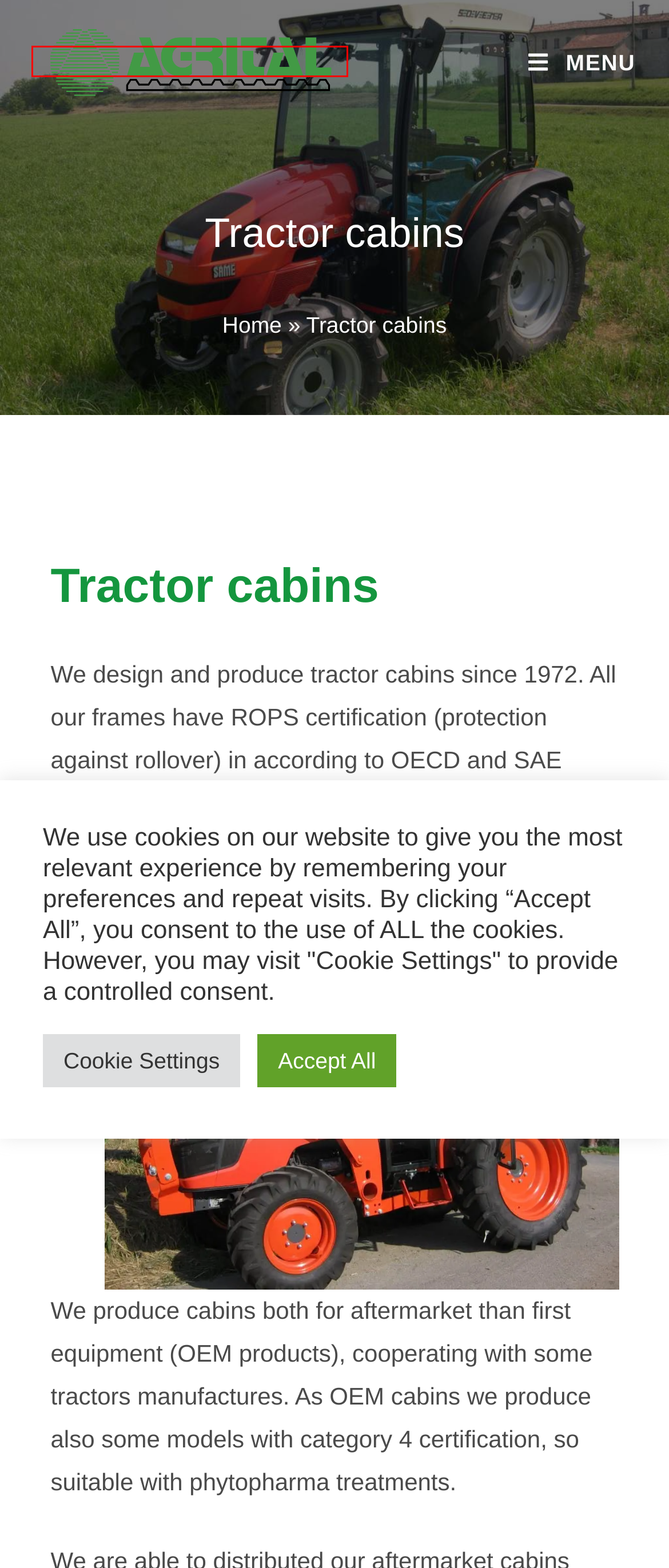Provided is a screenshot of a webpage with a red bounding box around an element. Select the most accurate webpage description for the page that appears after clicking the highlighted element. Here are the candidates:
A. EIMA 2022 - tractors and operator cabins - Agrital Sovema
B. ISO 9001 certification - Agrital manufacturer of operator cabs
C. Produzione cabine per veicoli industriali, trattori, movimento terra
D. Approved aftermarket tractor cabin for LS
E. Approved aftermarket tractor cabin for Landini and McCormick
F. Approved aftermarket tractor cabin for John Deere
G. Approved aftermarket tractor cabin for Massey Ferguson
H. Production of cabs for industrial vehicles, tractors and earthmoving

H